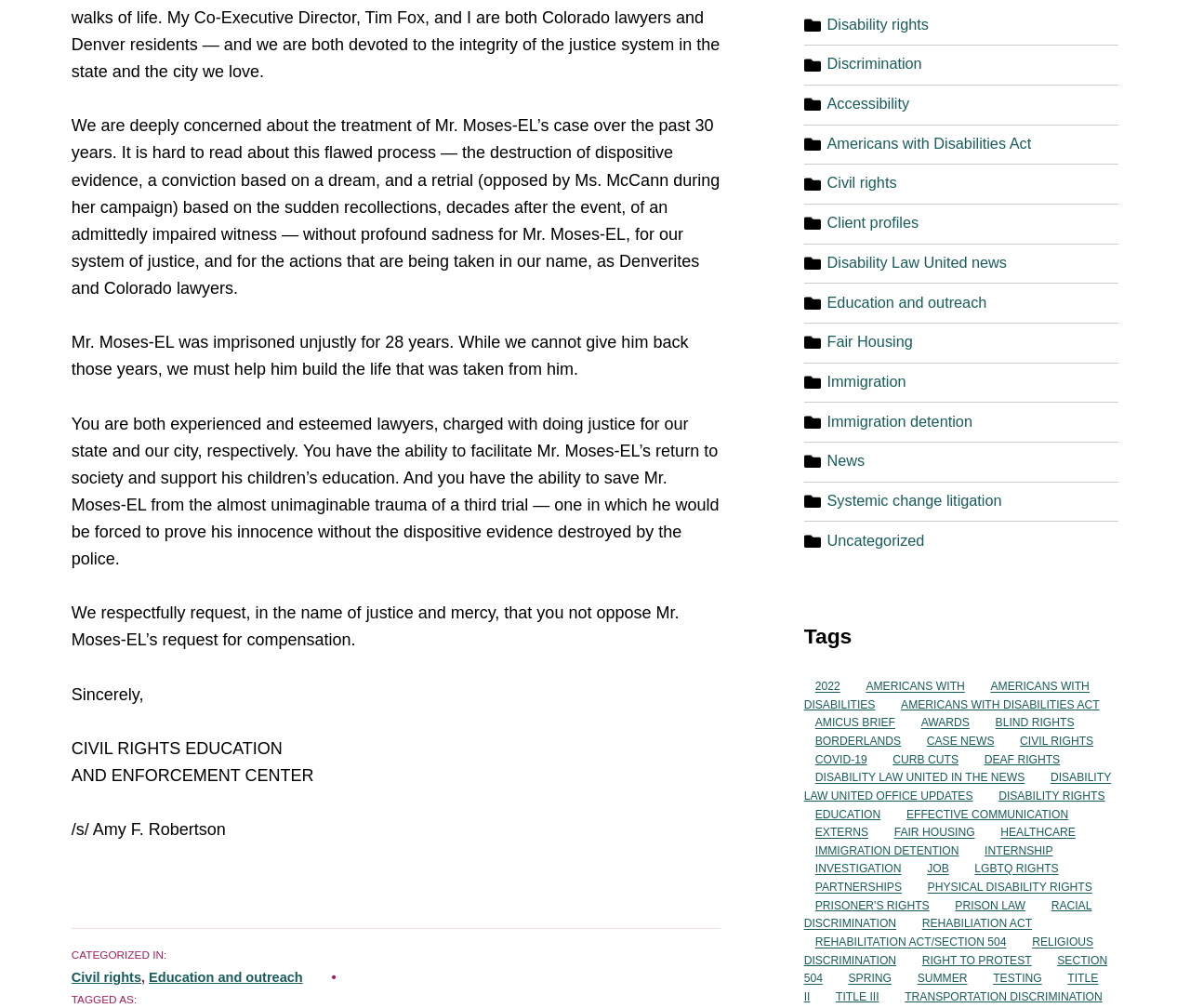Find the bounding box of the UI element described as follows: "Disability Law United office updates".

[0.676, 0.759, 0.934, 0.803]